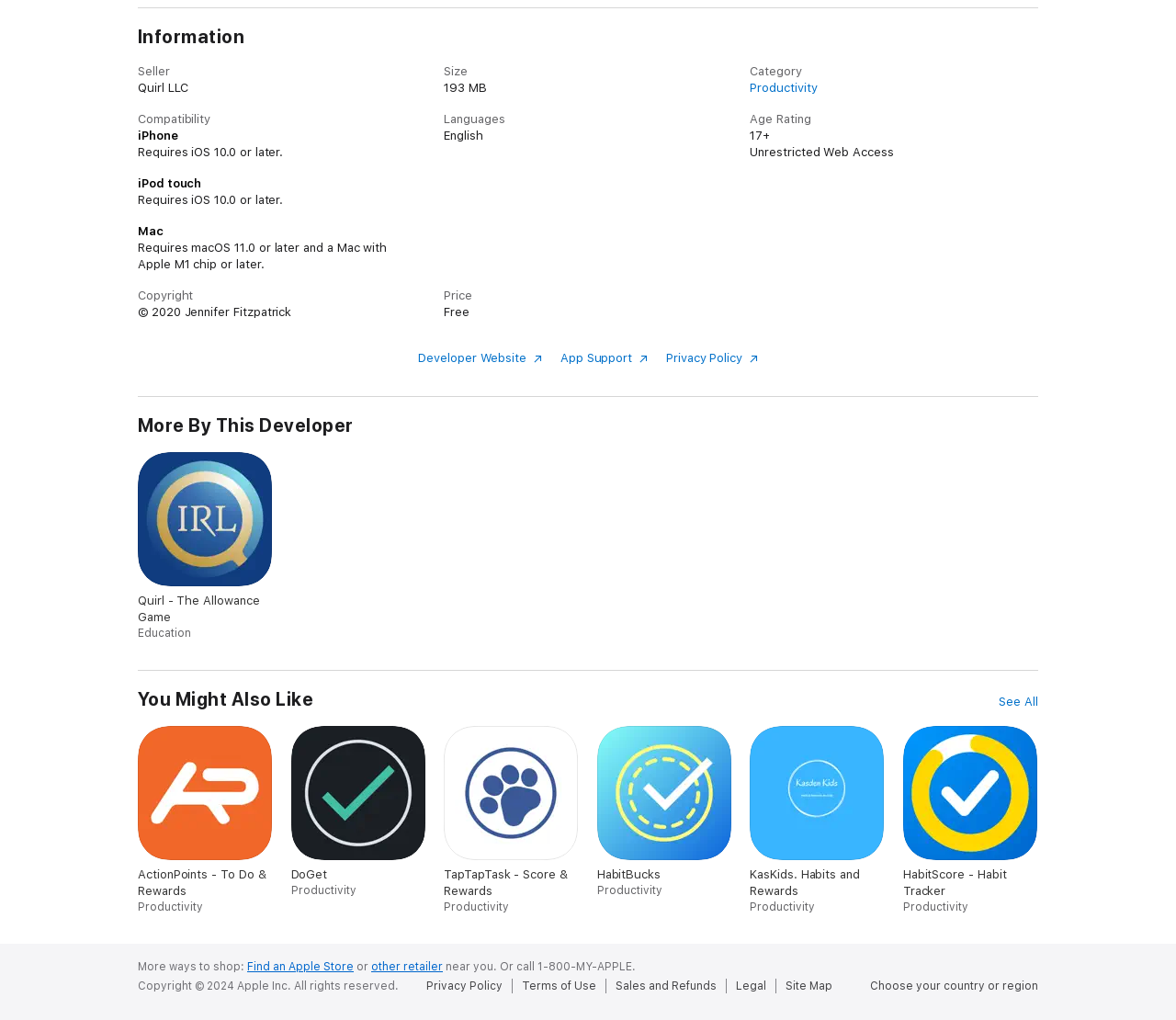Find the bounding box of the UI element described as: "Site Map". The bounding box coordinates should be given as four float values between 0 and 1, i.e., [left, top, right, bottom].

[0.668, 0.959, 0.716, 0.974]